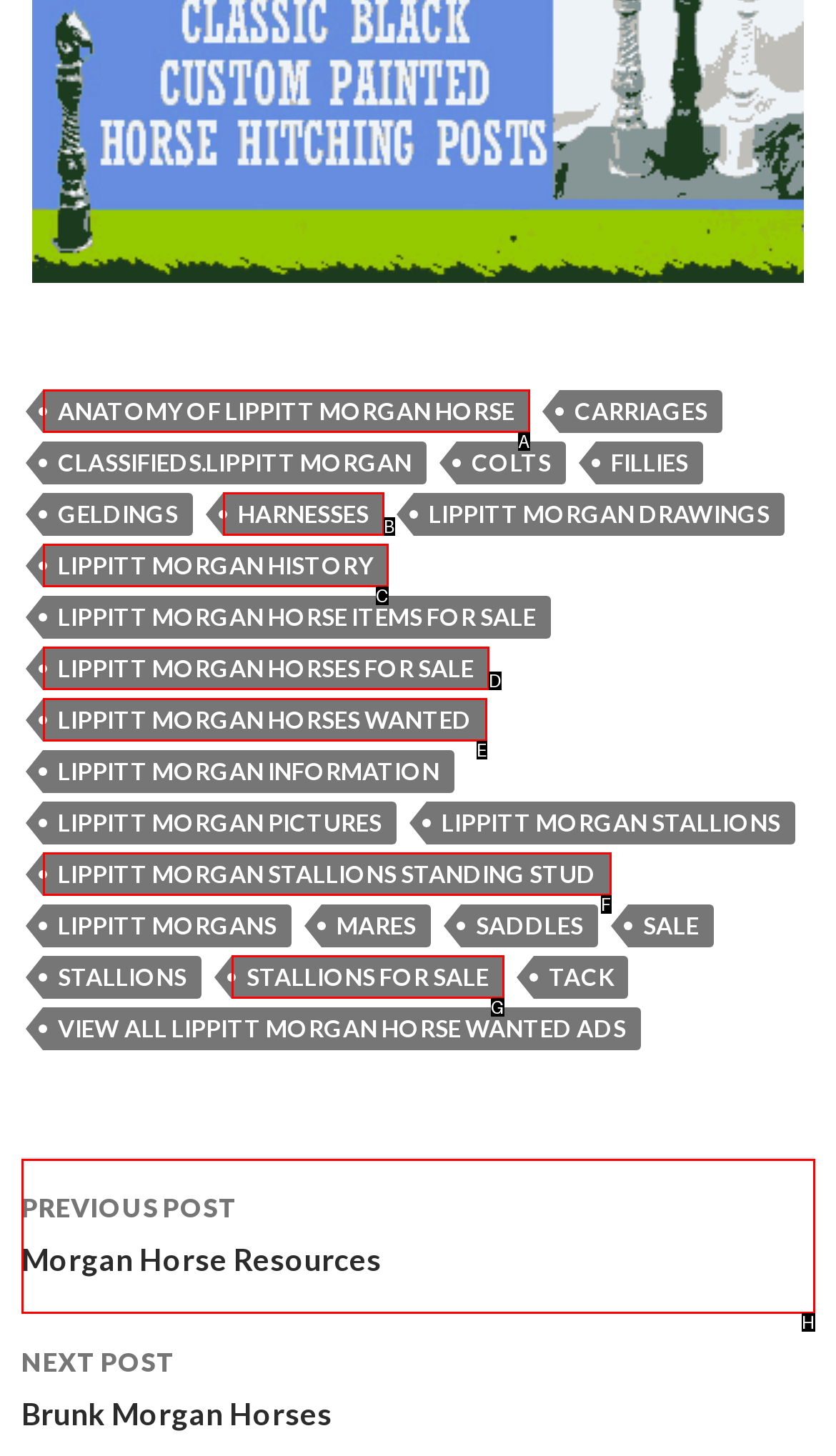Given the description: Blogs
Identify the letter of the matching UI element from the options.

None